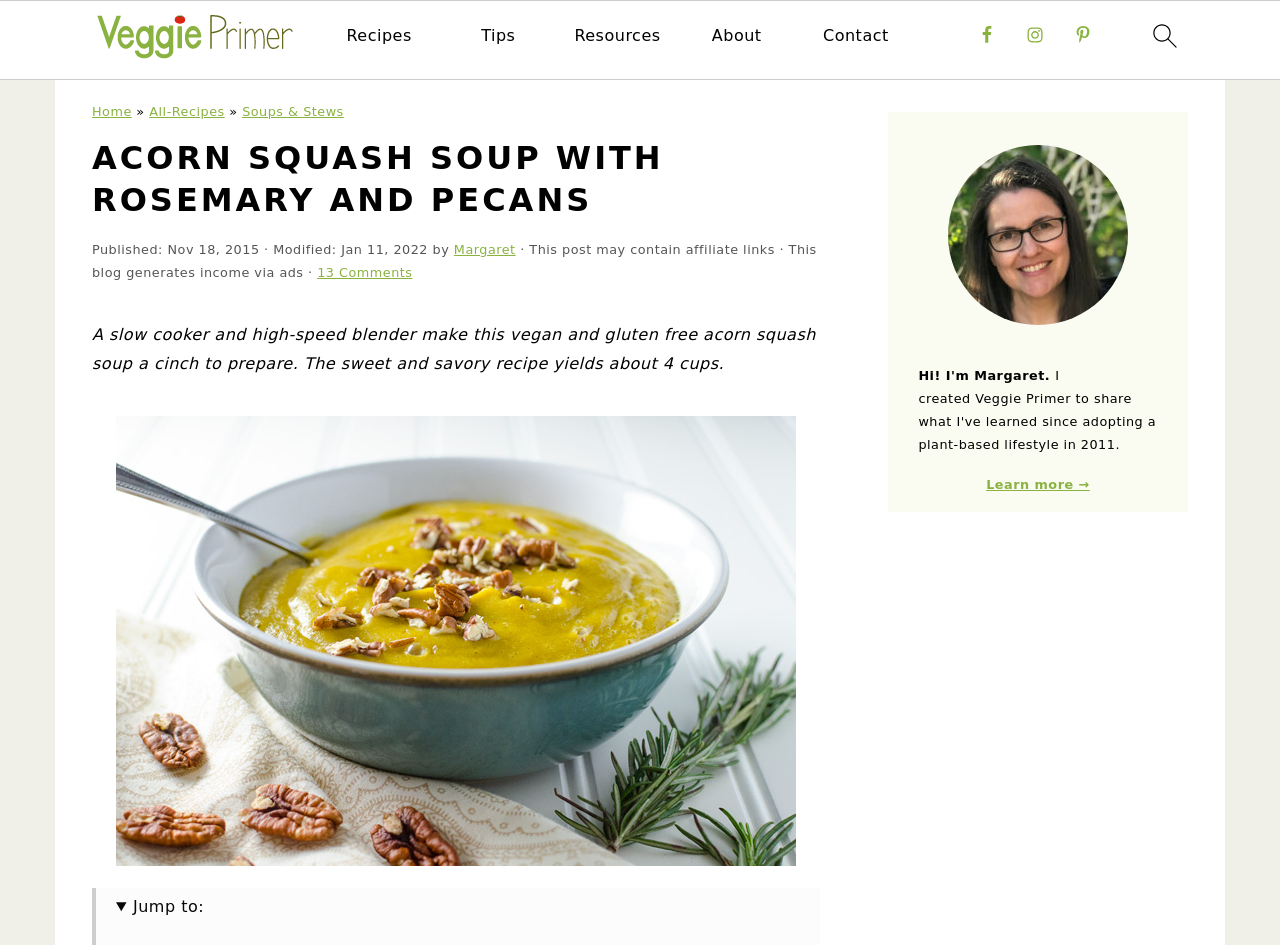Please identify the bounding box coordinates of the element I should click to complete this instruction: 'visit Facebook page'. The coordinates should be given as four float numbers between 0 and 1, like this: [left, top, right, bottom].

[0.757, 0.018, 0.785, 0.056]